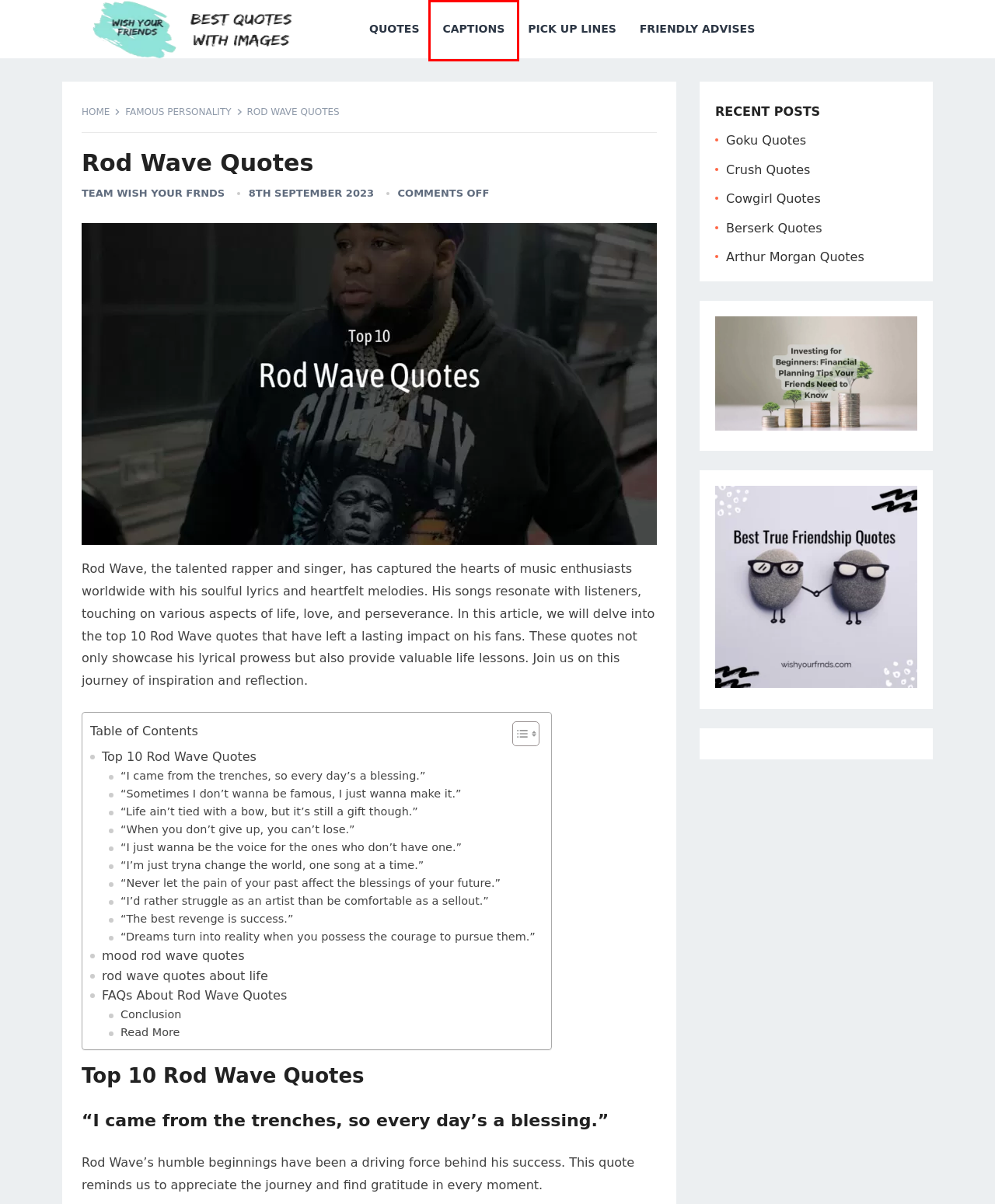You are provided with a screenshot of a webpage highlighting a UI element with a red bounding box. Choose the most suitable webpage description that matches the new page after clicking the element in the bounding box. Here are the candidates:
A. Top #10 Arthur Morgan Quotes - Wish Your Friends
B. Captions Archives - Wish Your Friends
C. Wish Your Friends - Best Handpicked Quotes
D. Friendly Advises Archives - Wish Your Friends
E. Top #10 Crush Quotes - Wish Your Friends
F. Top #10 Goku Quotes - Wish Your Friends
G. Blog Archives - Wish Your Friends
H. Top 10 True Friendship Quotes in 2023 | Wish Your Frnds

B